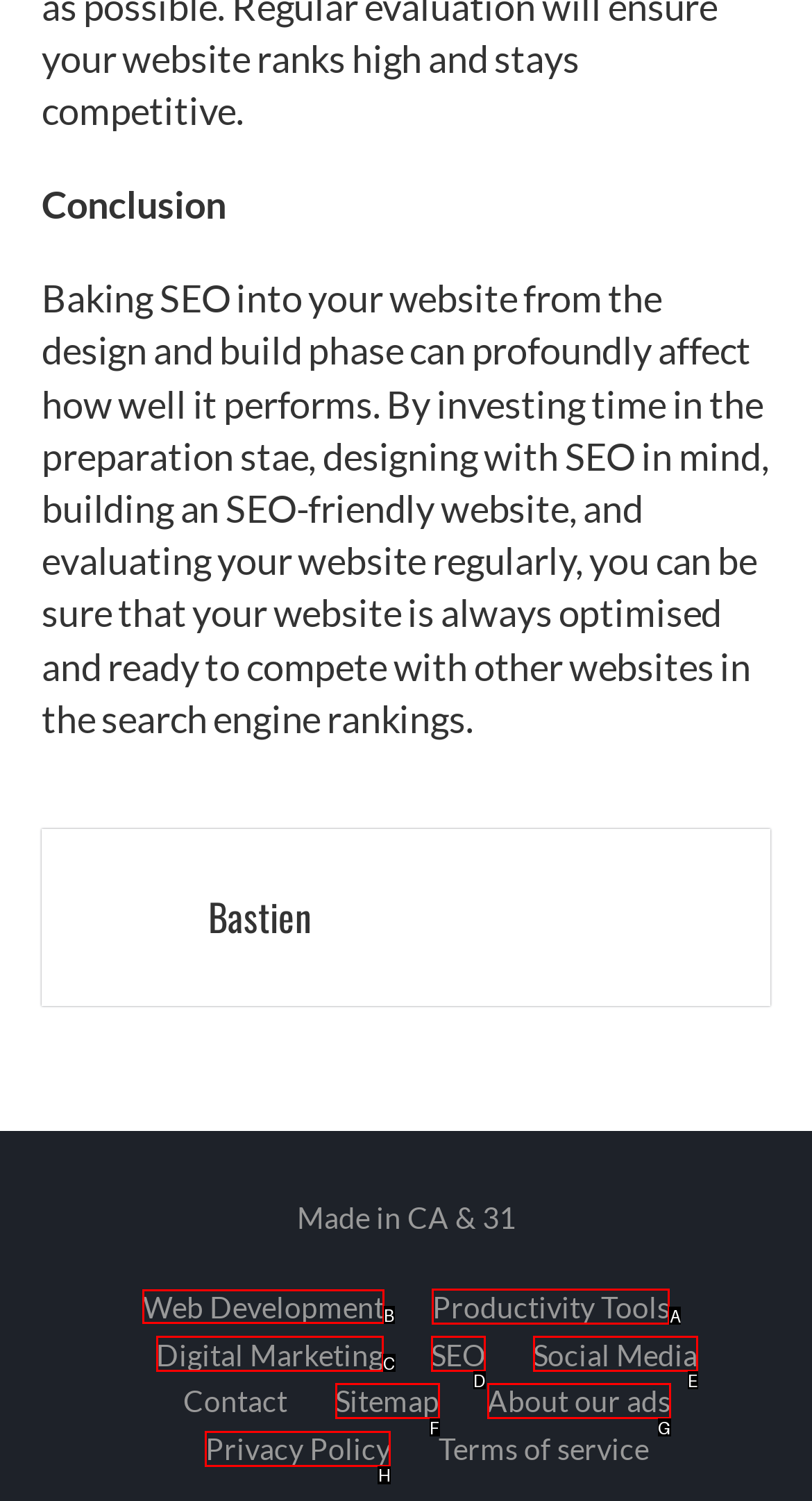To achieve the task: Click on Web Development, which HTML element do you need to click?
Respond with the letter of the correct option from the given choices.

B